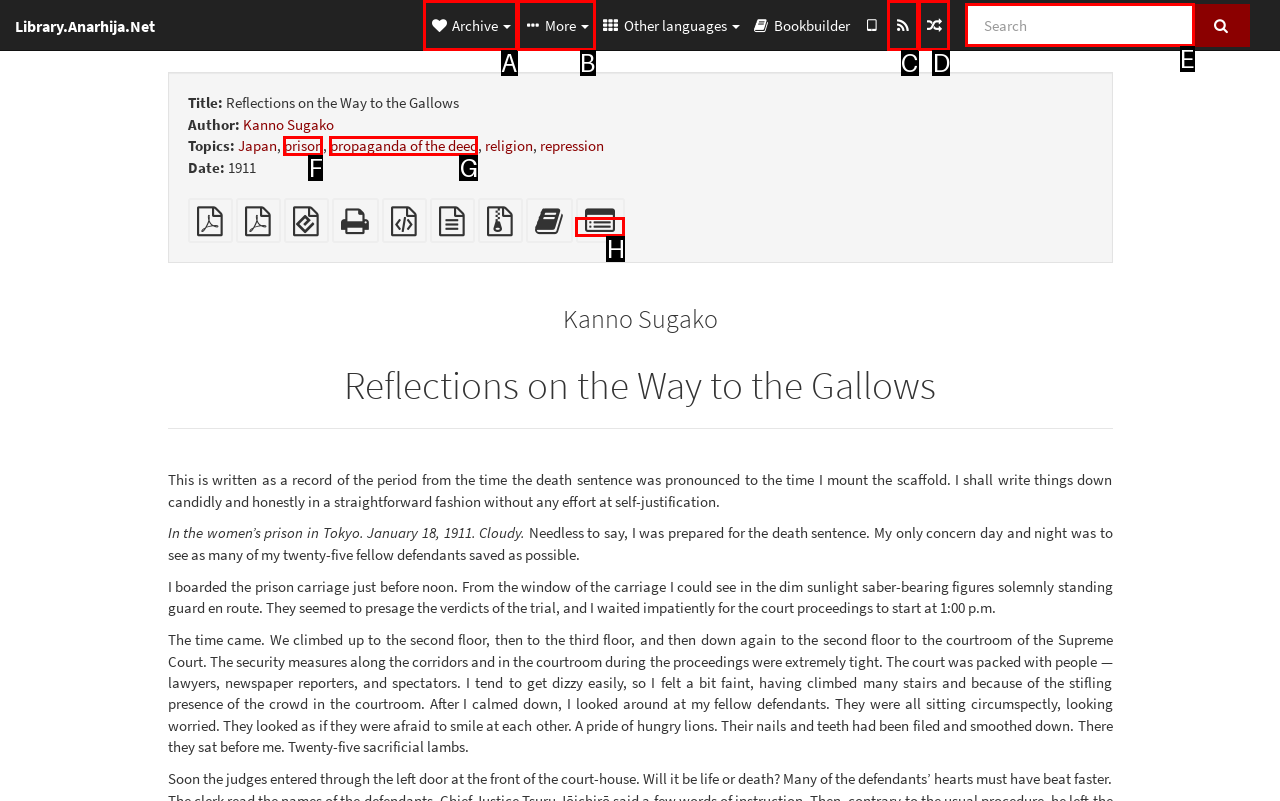Indicate which HTML element you need to click to complete the task: Search for a text. Provide the letter of the selected option directly.

E